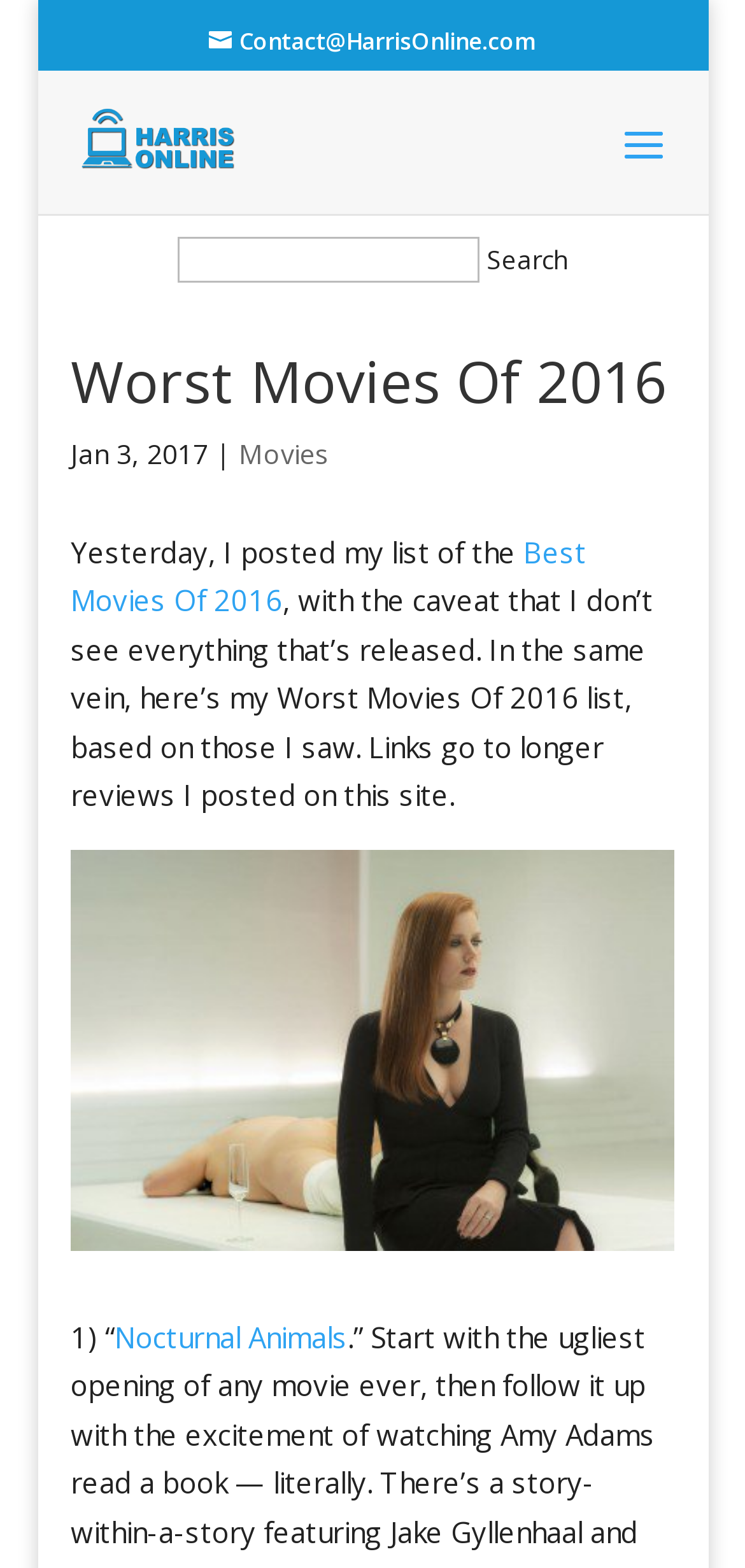What is the first movie in the list?
Answer the question with just one word or phrase using the image.

Nocturnal Animals